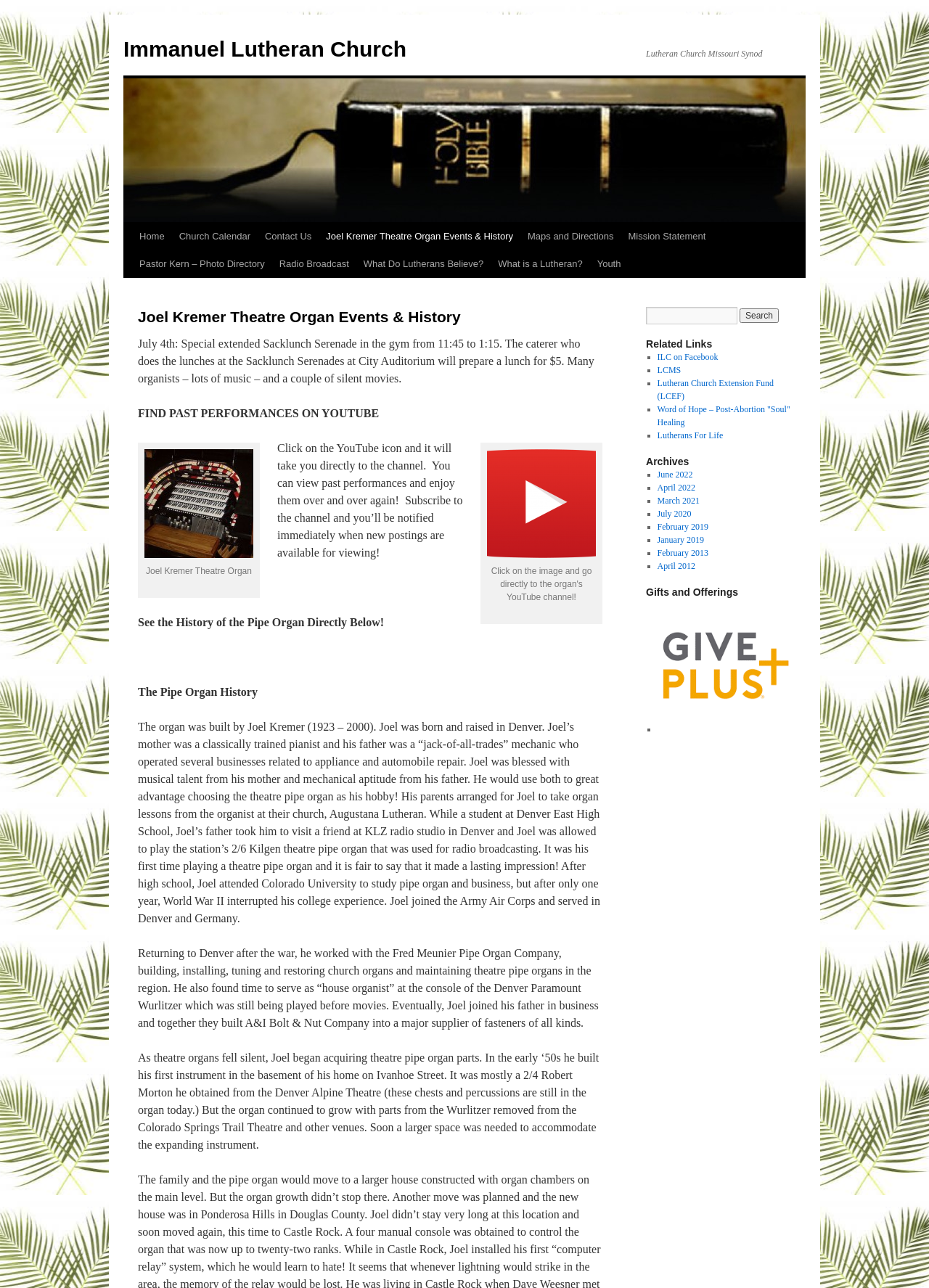Detail the various sections and features present on the webpage.

The webpage is about Joel Kremer Theatre Organ Events and History at Immanuel Lutheran Church. At the top, there is a link to the church's website and a static text stating "Lutheran Church Missouri Synod". Below this, there is a navigation menu with links to various pages, including "Home", "Church Calendar", "Contact Us", and more.

The main content of the page is divided into two sections. On the left side, there is a heading "Joel Kremer Theatre Organ Events & History" followed by a description of an upcoming event, a special extended Sacklunch Serenade on July 4th. Below this, there are links to past performances on YouTube and a brief instruction on how to access the channel.

On the right side, there is a section dedicated to the history of the pipe organ. The text describes how Joel Kremer built the organ, his background, and his experiences with theatre pipe organs. There are also two images, one of which is a YouTube icon.

Below the main content, there is a complementary section with a search bar and a list of related links, including links to the church's Facebook page, LCMS, and other organizations. There is also an "Archives" section with links to past events and news articles from different months and years.

At the bottom of the page, there is a section titled "Gifts and Offerings" with a link to "Give+" and an image associated with it.